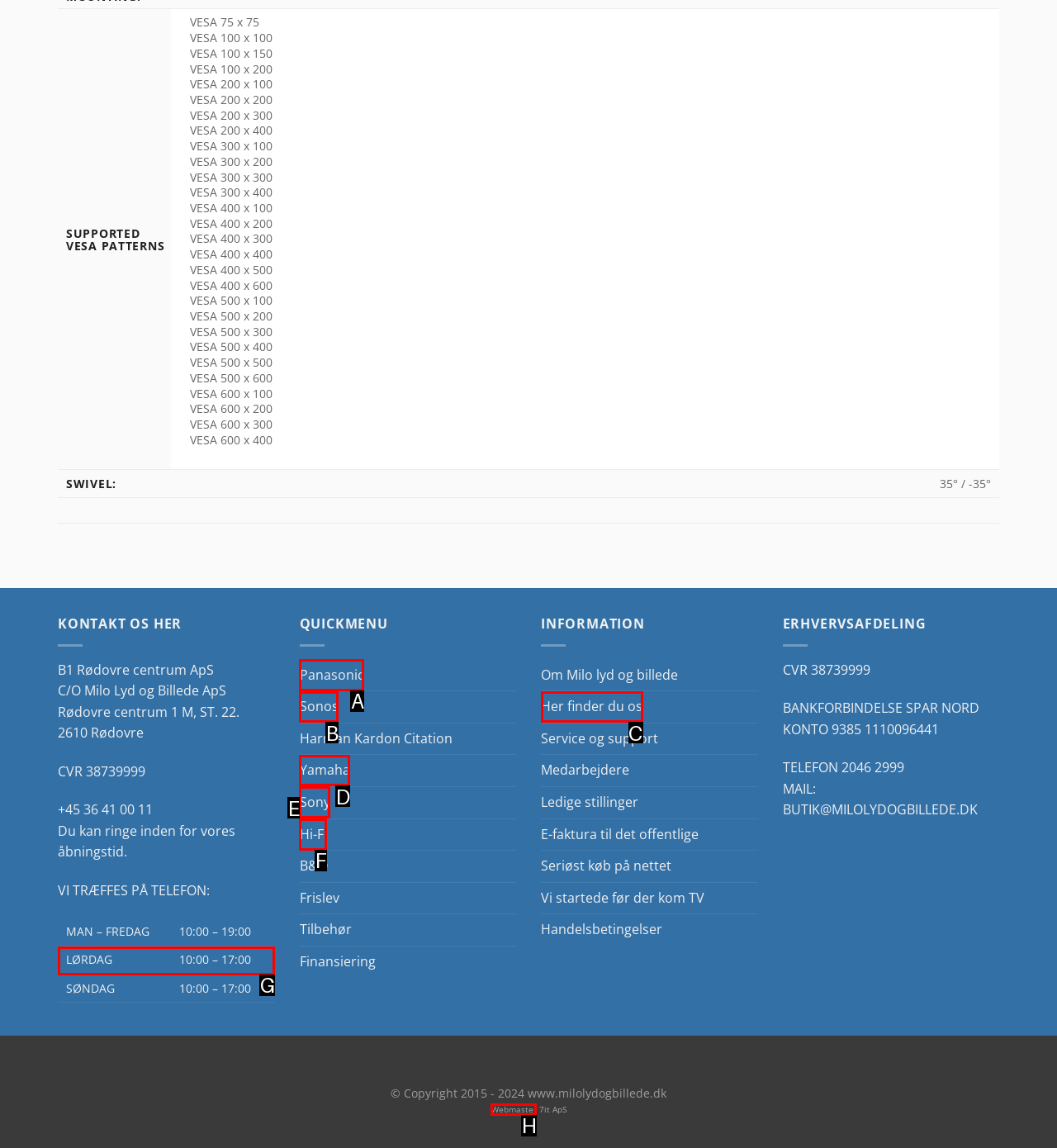Among the marked elements in the screenshot, which letter corresponds to the UI element needed for the task: Check the opening hours on Saturday?

G